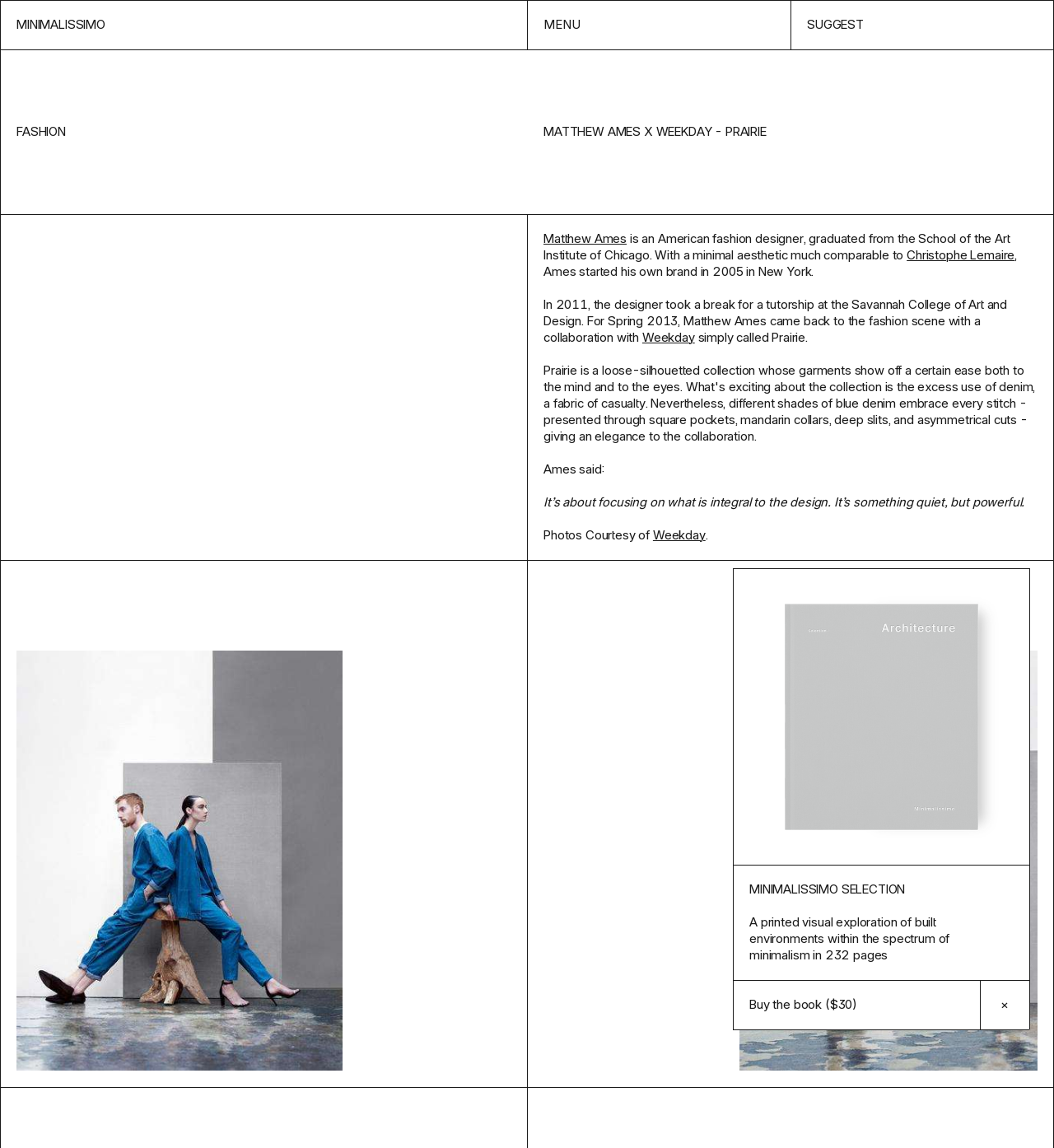Find the bounding box coordinates of the clickable area that will achieve the following instruction: "close the popup".

[0.93, 0.854, 0.977, 0.897]